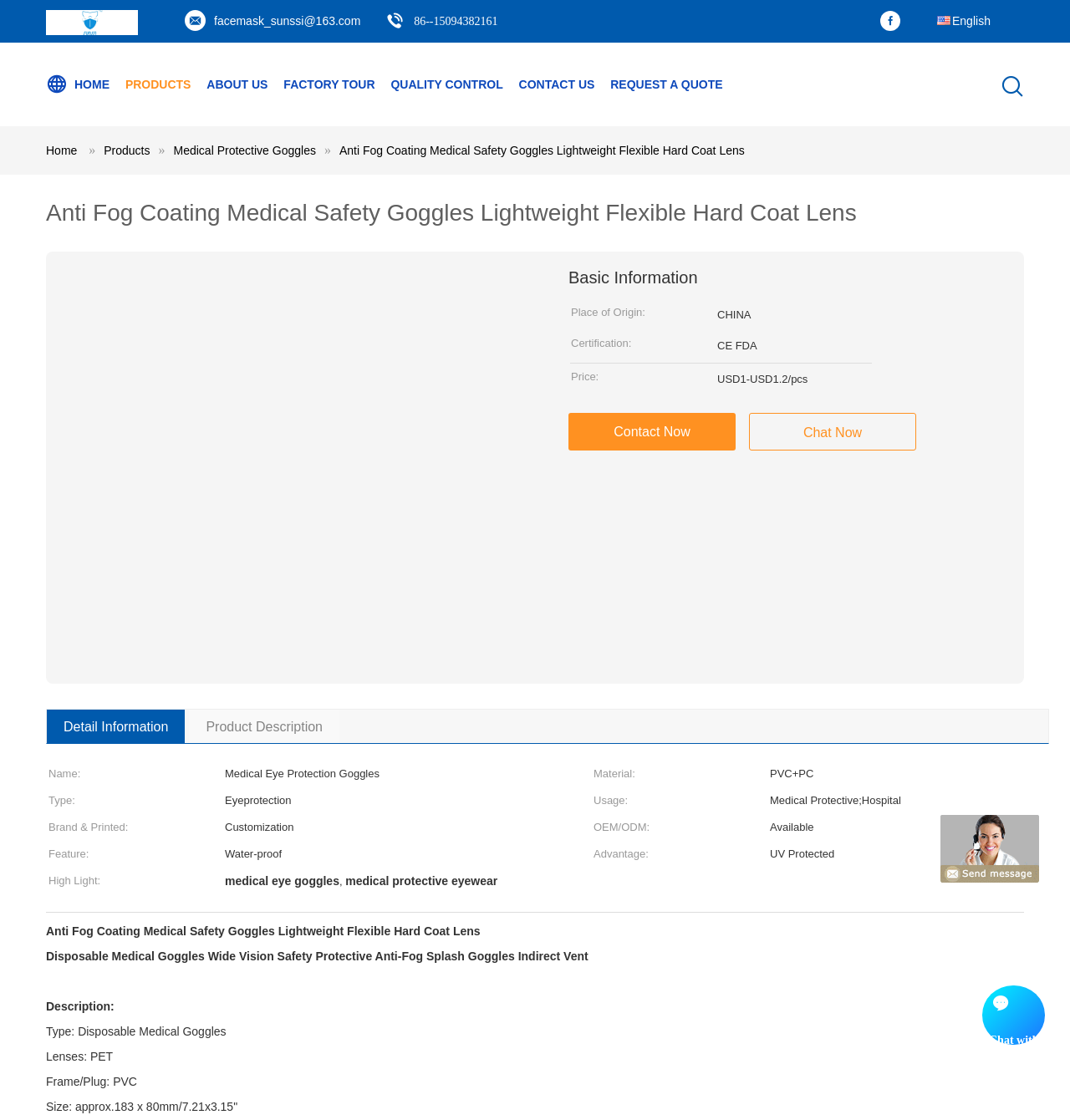Please identify the bounding box coordinates for the region that you need to click to follow this instruction: "Visit the China KN95 Medical Mask manufacturer page".

[0.043, 0.022, 0.129, 0.034]